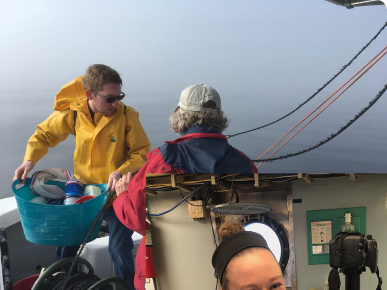Generate an elaborate caption that covers all aspects of the image.

The image depicts a dynamic scene on a boat in a foggy marine environment, showcasing the hands-on experiences offered by Rhode Island Sea Grant for students engaging with coastal issues. In the foreground, a young man wearing a bright yellow rain jacket is handling a basket filled with materials, possibly related to research or fishing. He appears focused and determined, engaged with his task. 

Nearby, a woman in a red jacket and a cap observes the activity, contributing to the collaborative atmosphere aboard the vessel. The vessel’s interior is visible in the bottom part of the image, hinting at the technical aspects of marine work with equipment and gauges, emphasizing the learning and practical application involved in marine studies. The overall composition highlights the commitment of Rhode Island Sea Grant to providing students with immersive, practical experiences in marine environments.